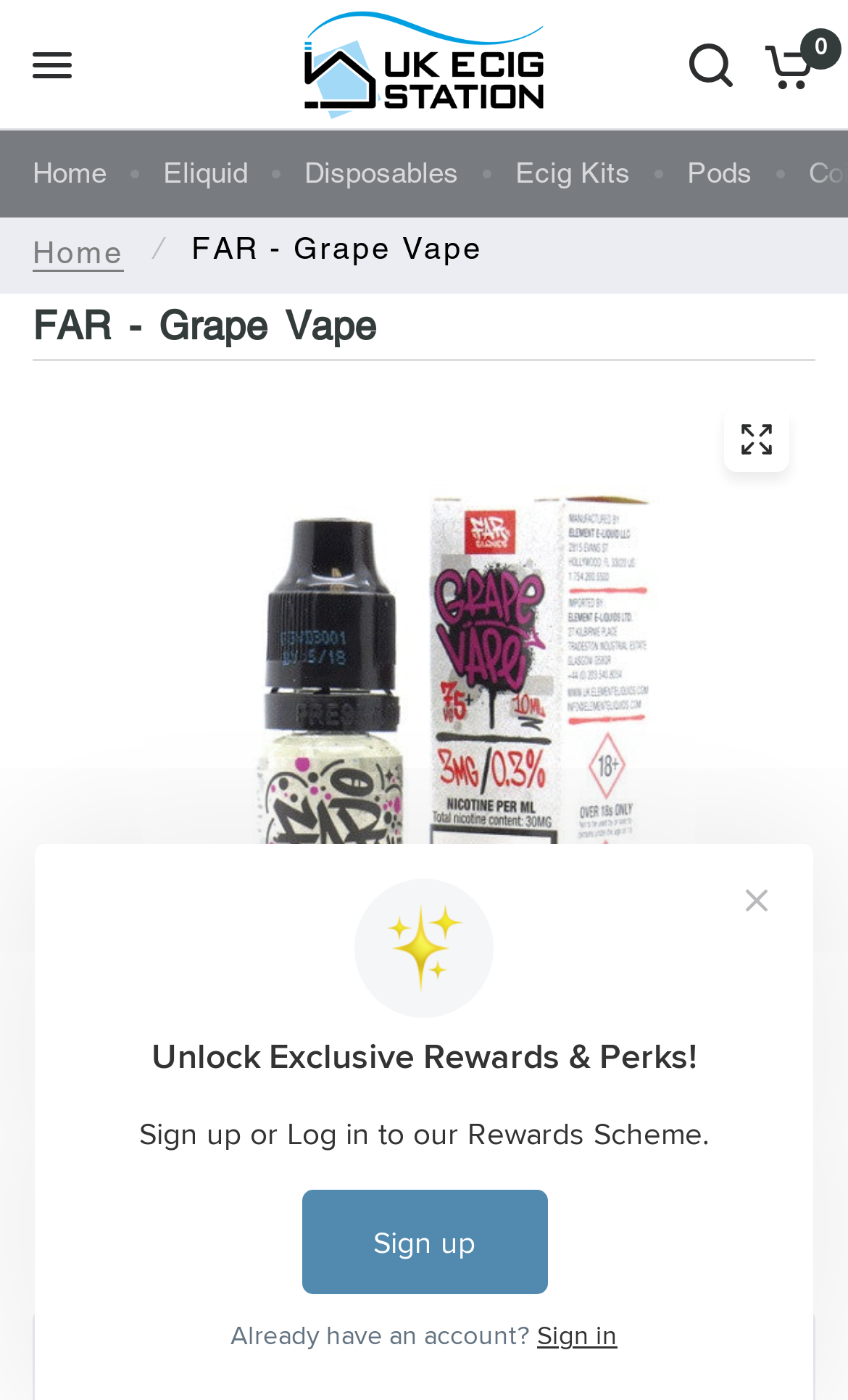Give a one-word or short-phrase answer to the following question: 
How many navigation links are there?

5